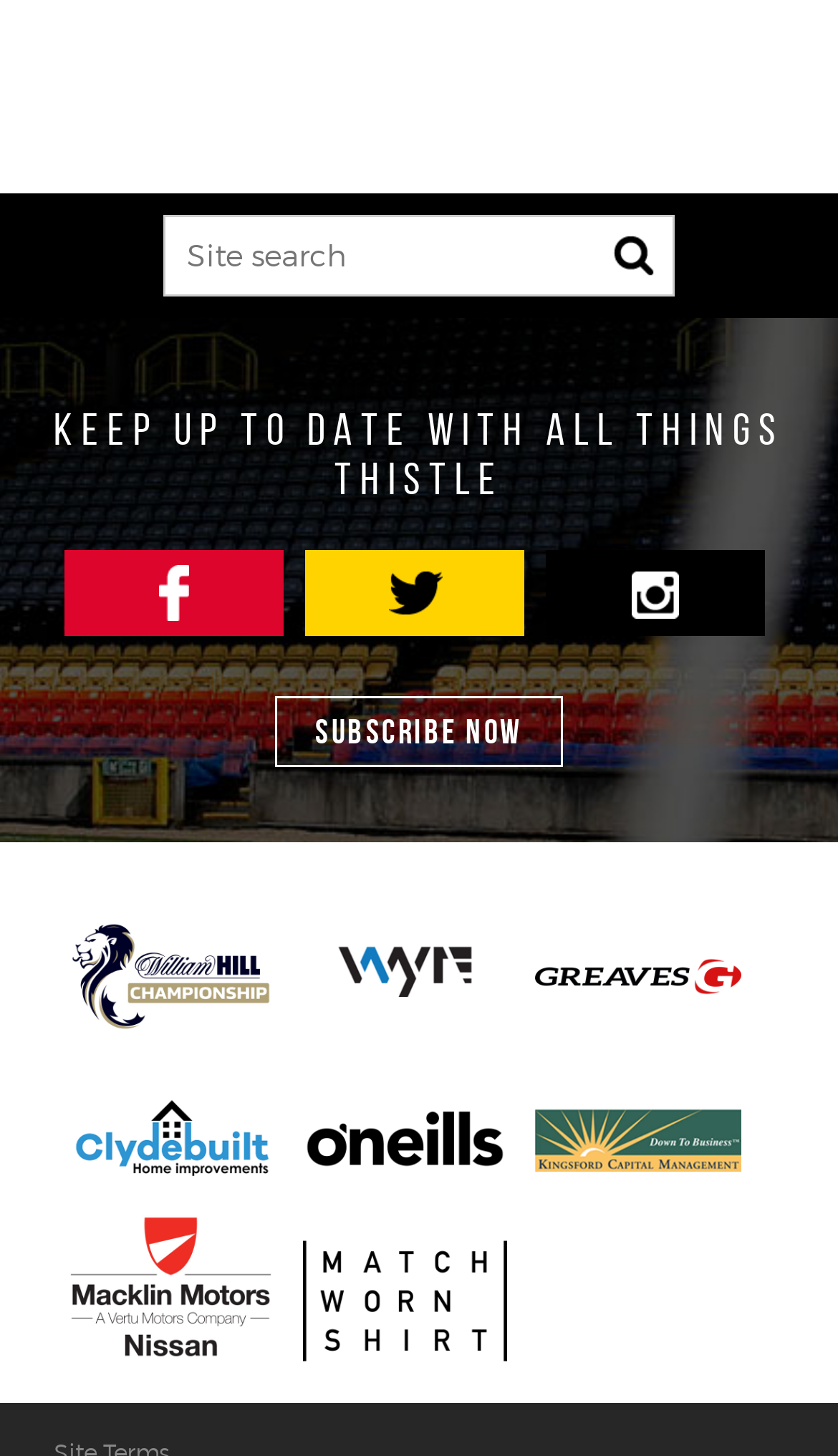Identify the bounding box coordinates for the UI element mentioned here: "Subscribe Now". Provide the coordinates as four float values between 0 and 1, i.e., [left, top, right, bottom].

[0.328, 0.478, 0.672, 0.527]